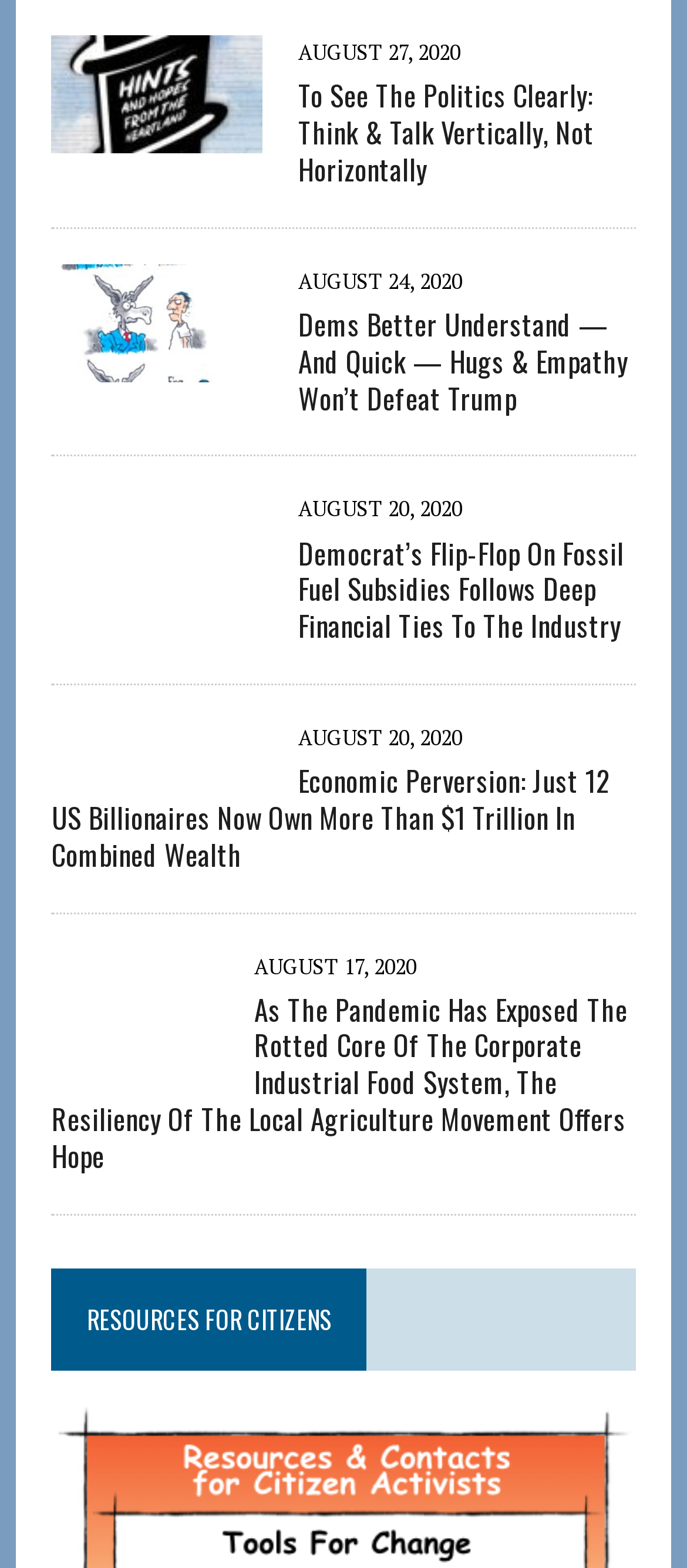Identify the bounding box coordinates of the region that needs to be clicked to carry out this instruction: "Read the article 'As The Pandemic Has Exposed The Rotted Core Of The Corporate Industrial Food System, The Resiliency Of The Local Agriculture Movement Offers Hope'". Provide these coordinates as four float numbers ranging from 0 to 1, i.e., [left, top, right, bottom].

[0.075, 0.632, 0.925, 0.749]